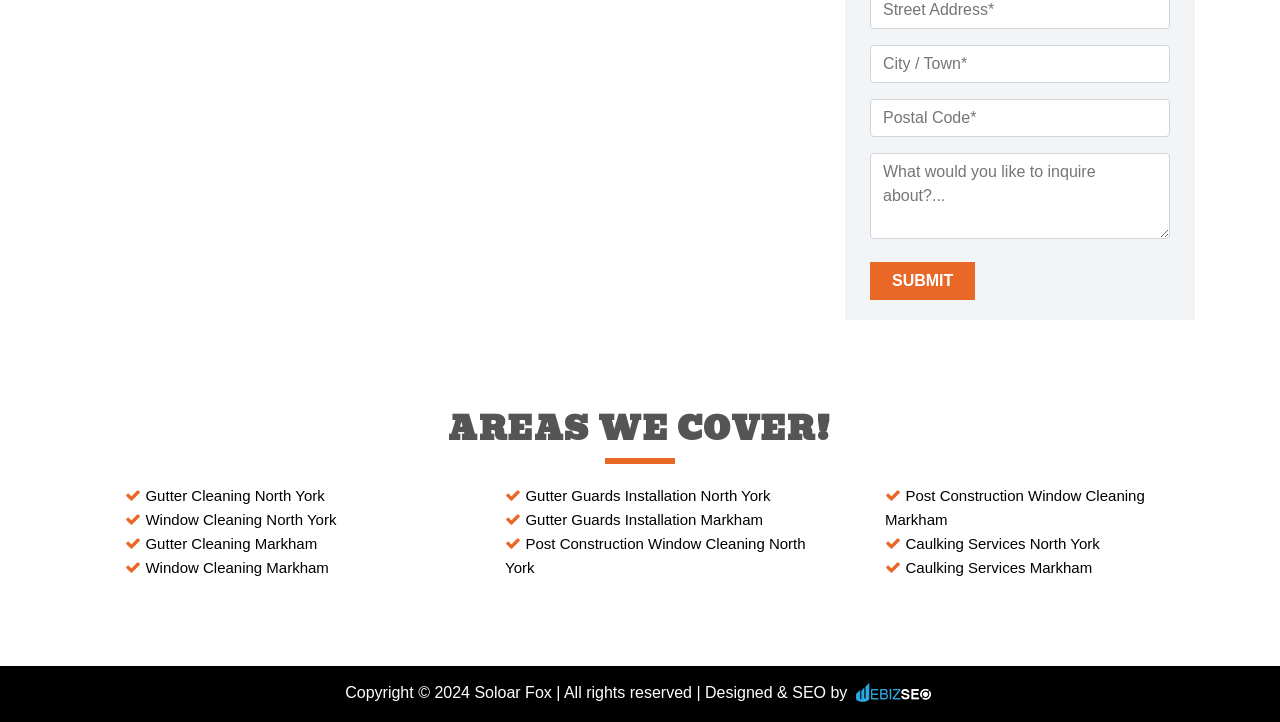Identify the bounding box for the given UI element using the description provided. Coordinates should be in the format (top-left x, top-left y, bottom-right x, bottom-right y) and must be between 0 and 1. Here is the description: Gutter Guards Installation North York

[0.411, 0.674, 0.602, 0.698]